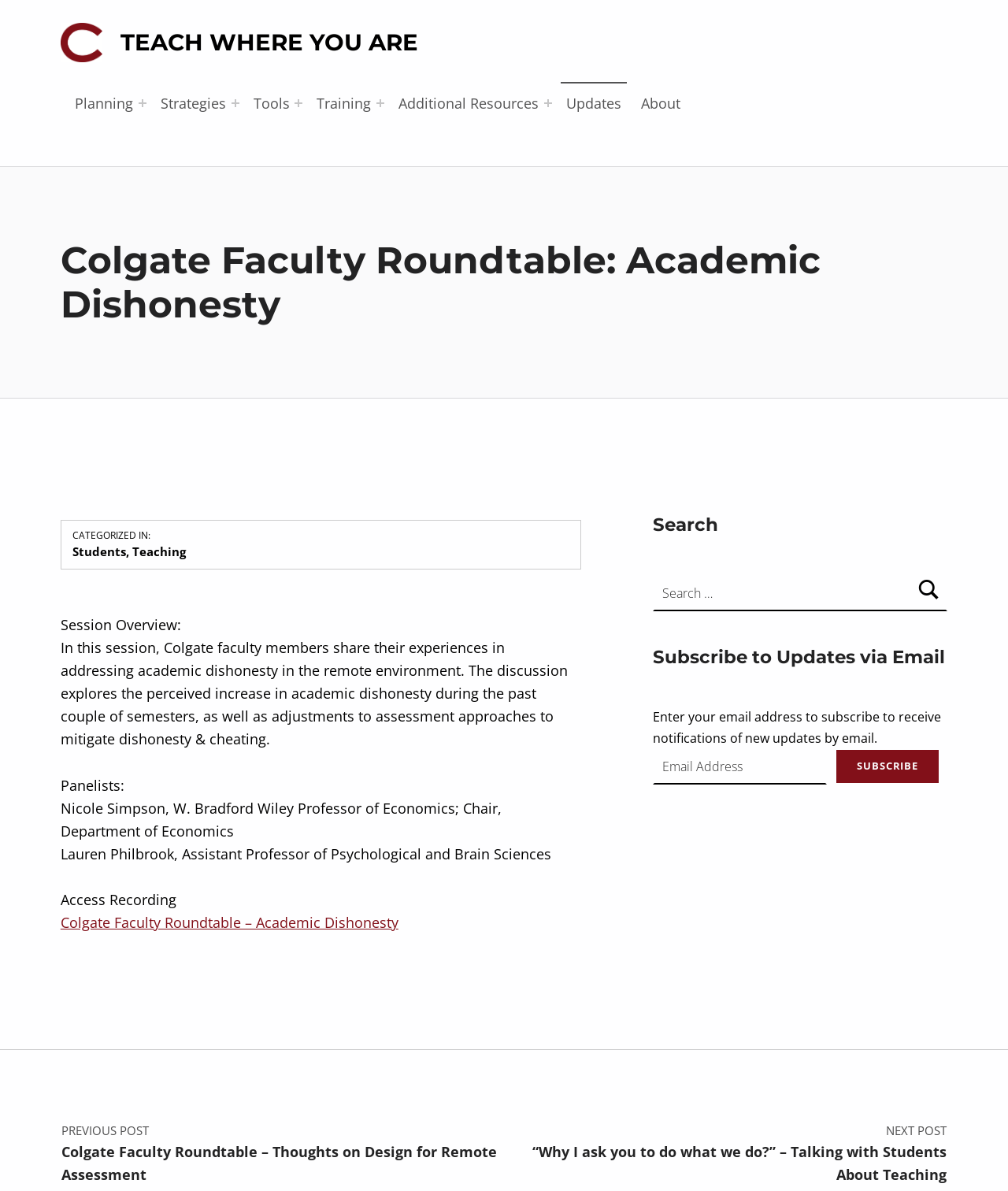Identify and provide the text of the main header on the webpage.

Colgate Faculty Roundtable: Academic Dishonesty